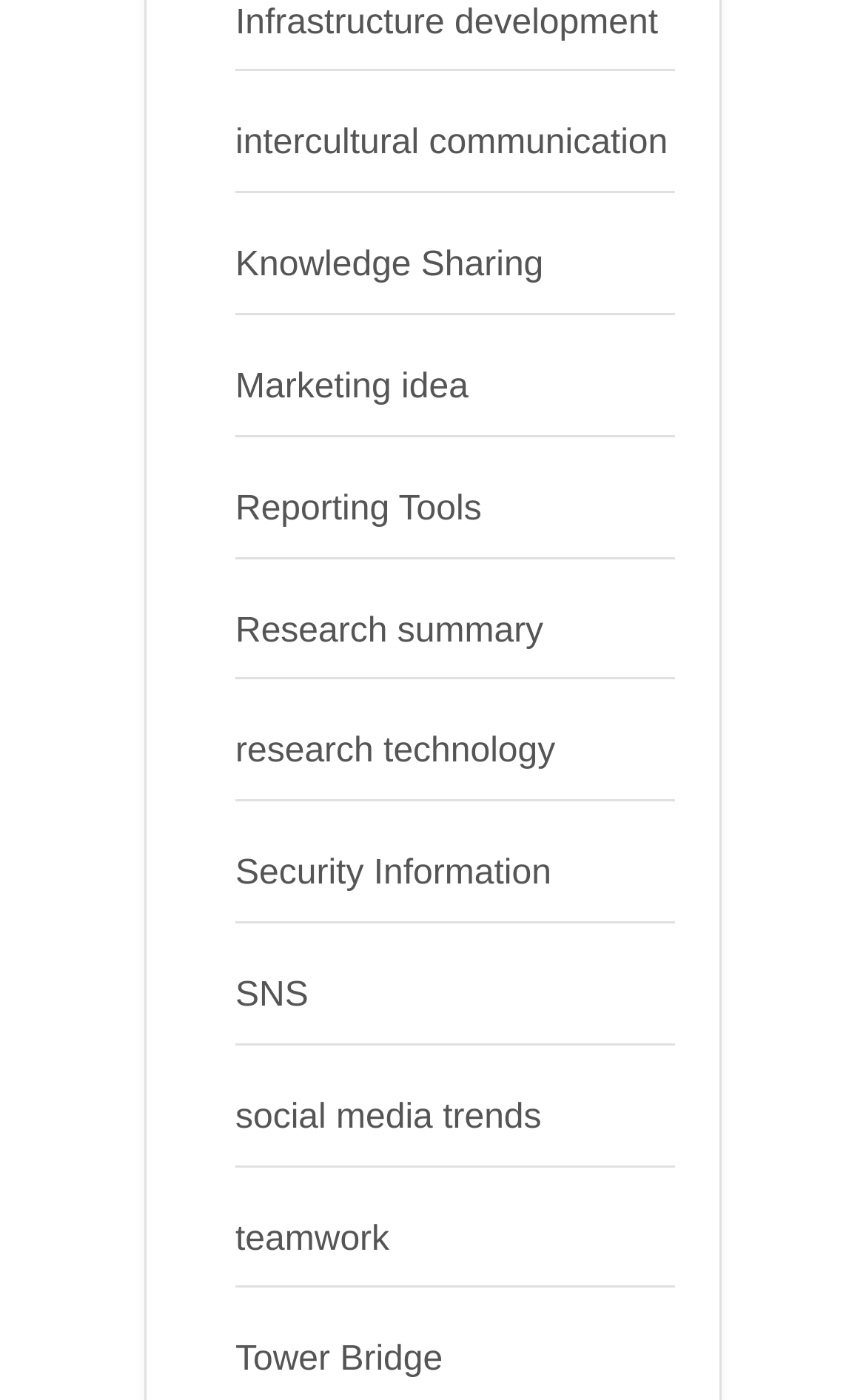Please answer the following question using a single word or phrase: 
What is the first link on the webpage?

Infrastructure development